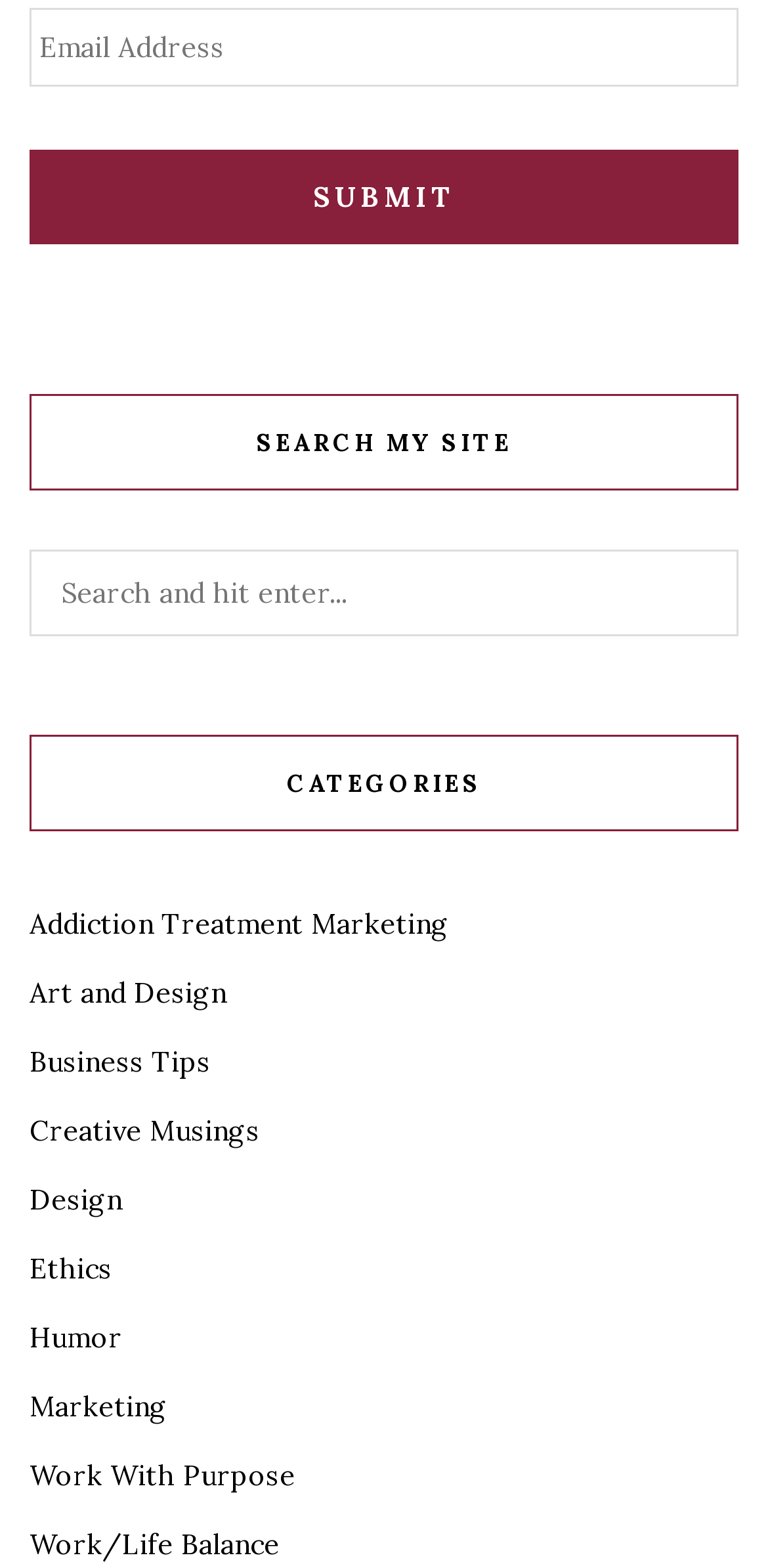Provide the bounding box coordinates of the area you need to click to execute the following instruction: "click on Work With Purpose".

[0.038, 0.93, 0.385, 0.952]